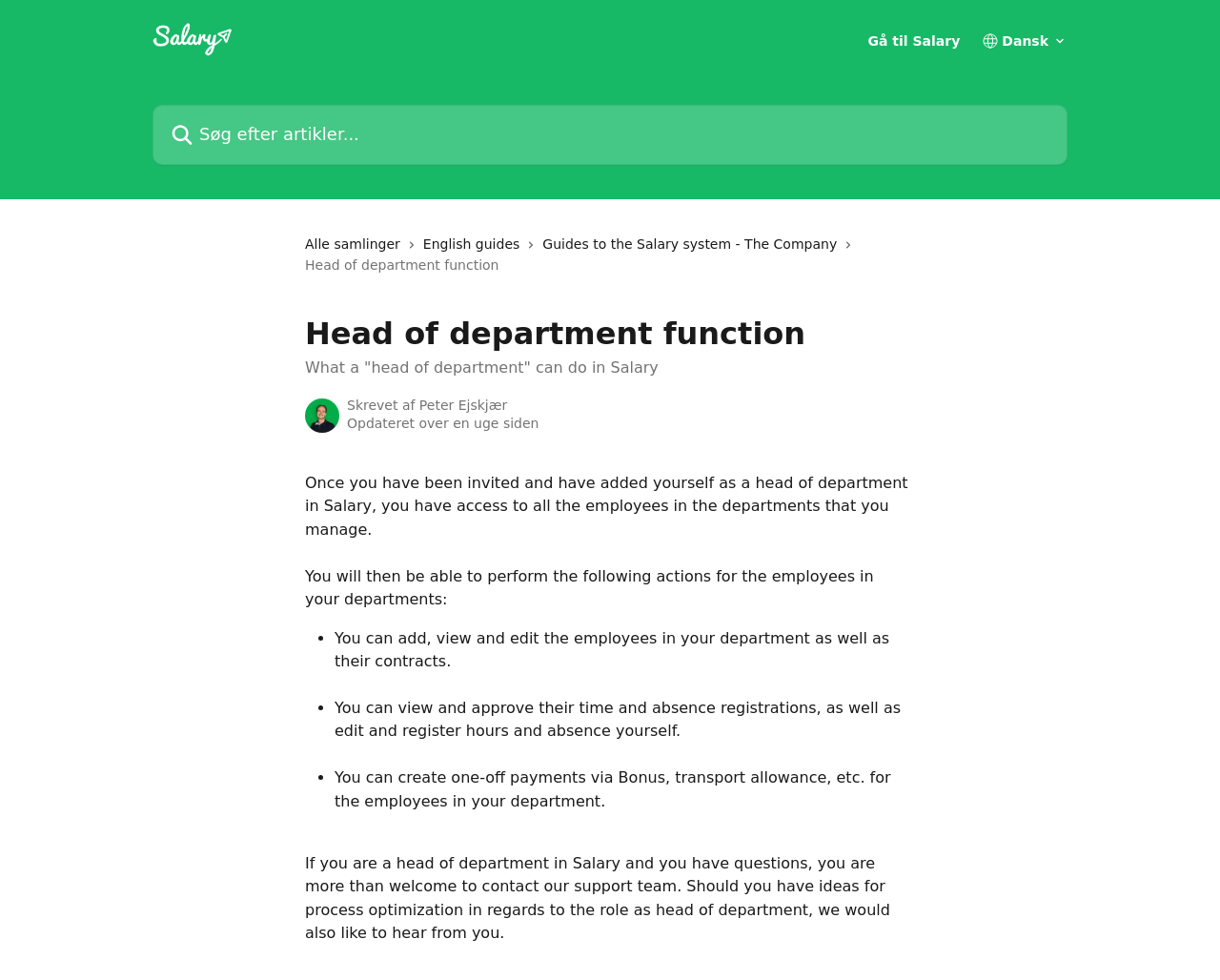Describe all significant elements and features of the webpage.

The webpage is about the functions of a "head of department" in the Salary system. At the top, there is a header section with a logo and a link to "Salary Support" on the left, and a link to "Gå til Salary" and a combobox on the right. Below the header, there is a search bar with a magnifying glass icon.

The main content is divided into sections. On the left, there are links to "Alle samlinger", "English guides", and "Guides to the Salary system - The Company", each accompanied by a small icon. On the right, there is a section with a heading "Head of department function" and a subheading "What a 'head of department' can do in Salary". Below this, there is an image of an avatar, likely the author of the article, and some text indicating the author and the date of the update.

The main article starts below this section, explaining the functions of a head of department in Salary. The text is divided into paragraphs, with bullet points listing the actions that can be performed, such as adding, viewing, and editing employee information, viewing and approving time and absence registrations, and creating one-off payments. The article concludes with an invitation to contact the support team for questions or suggestions for process optimization.

Throughout the page, there are several images, including icons and an avatar, but no prominent images that dominate the page. The layout is organized, with clear headings and concise text, making it easy to navigate and understand the content.